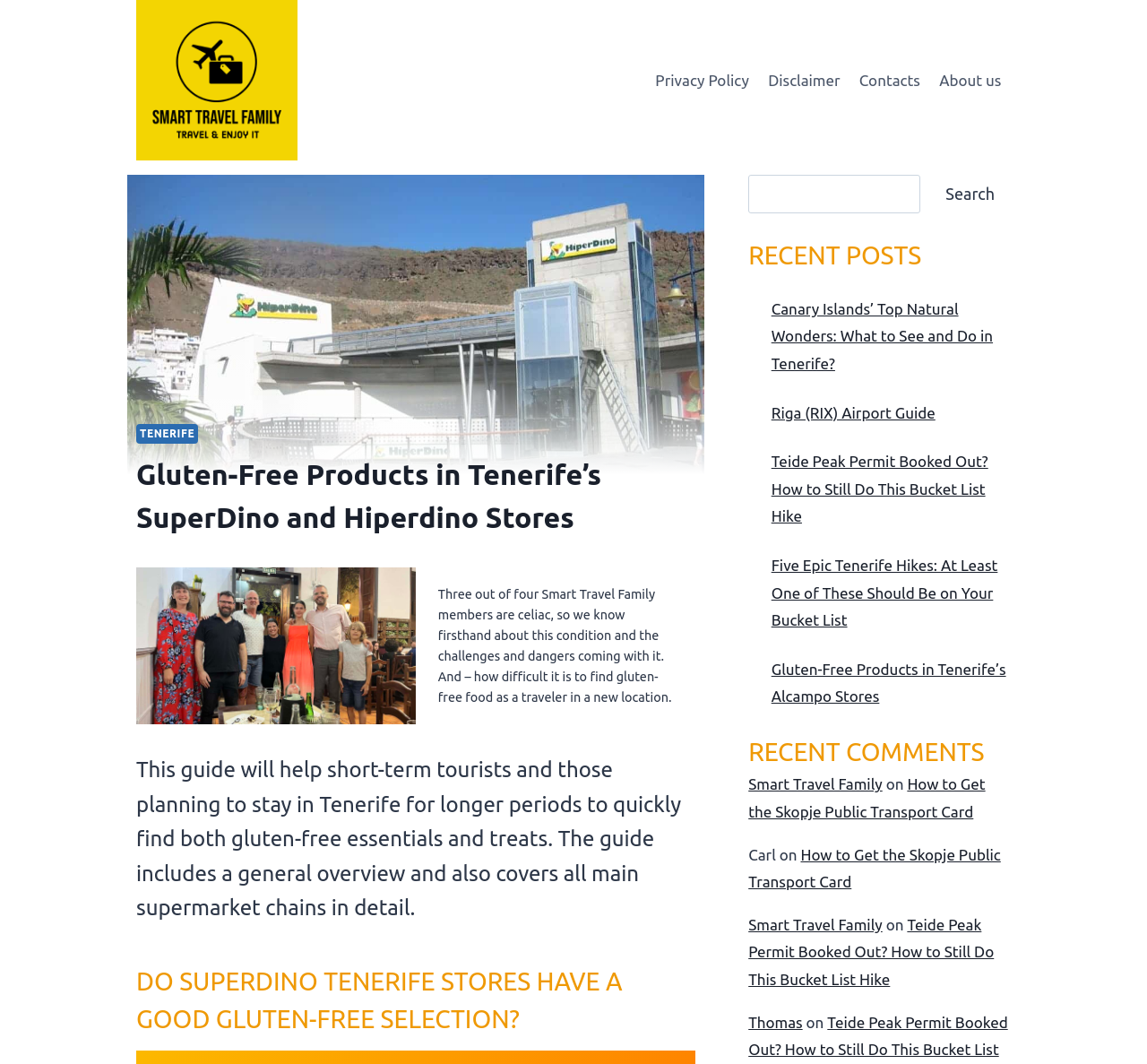Specify the bounding box coordinates of the region I need to click to perform the following instruction: "Click the 'Smart Travel Family' logo". The coordinates must be four float numbers in the range of 0 to 1, i.e., [left, top, right, bottom].

[0.119, 0.0, 0.259, 0.151]